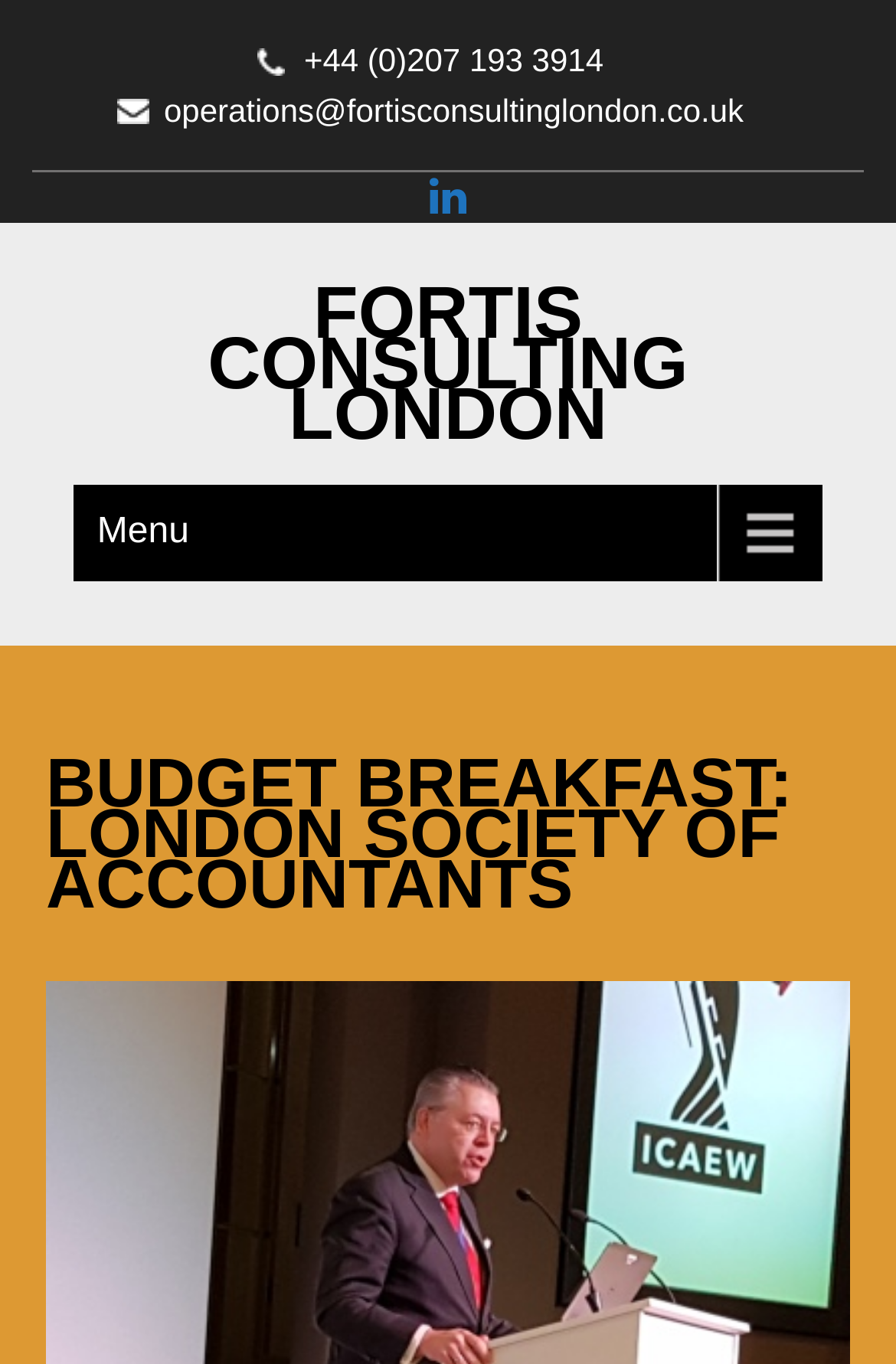Determine the bounding box for the described HTML element: "Should You Purchase Bitcoin?". Ensure the coordinates are four float numbers between 0 and 1 in the format [left, top, right, bottom].

None